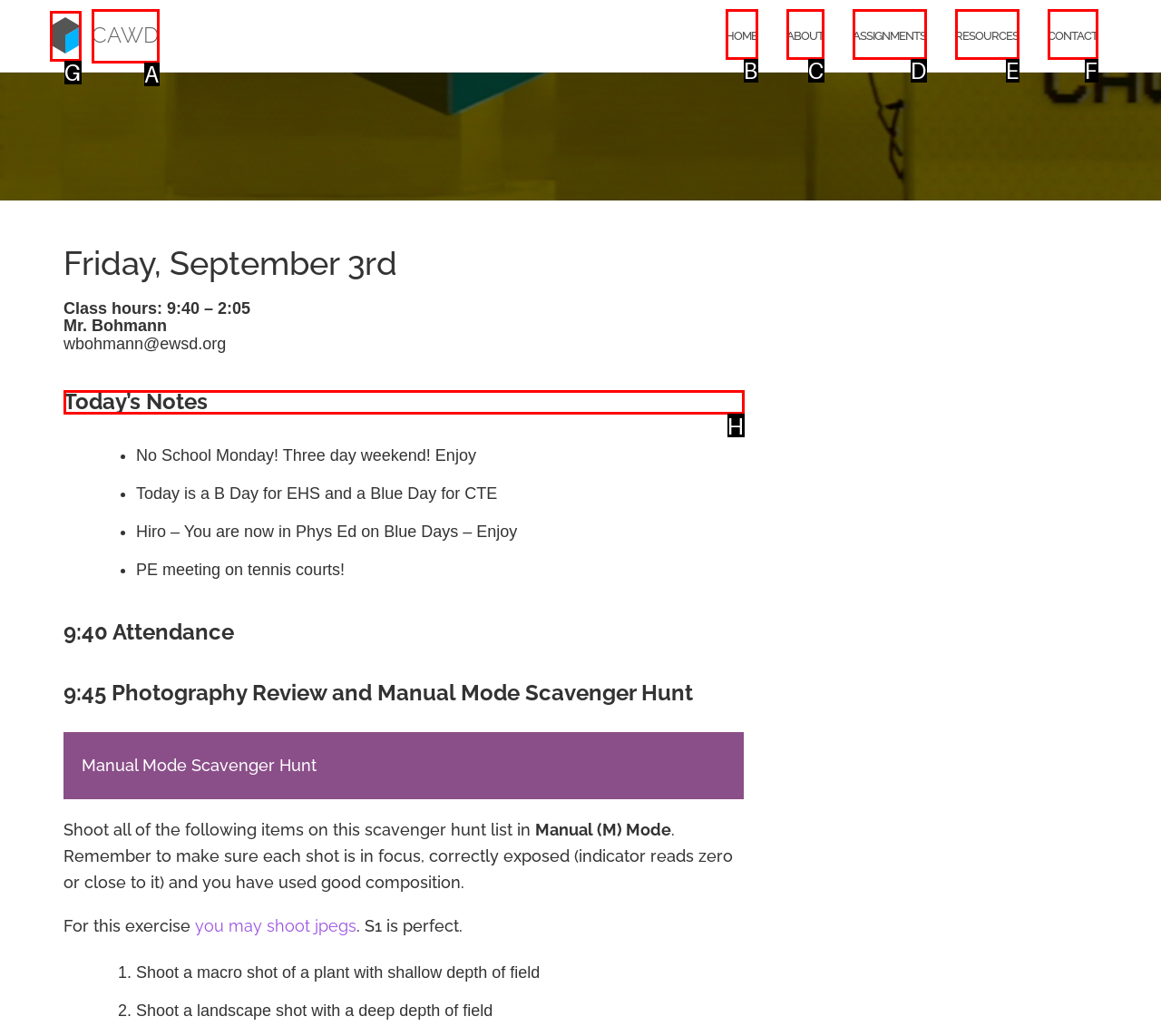Identify the correct UI element to click to achieve the task: Read today's notes.
Answer with the letter of the appropriate option from the choices given.

H